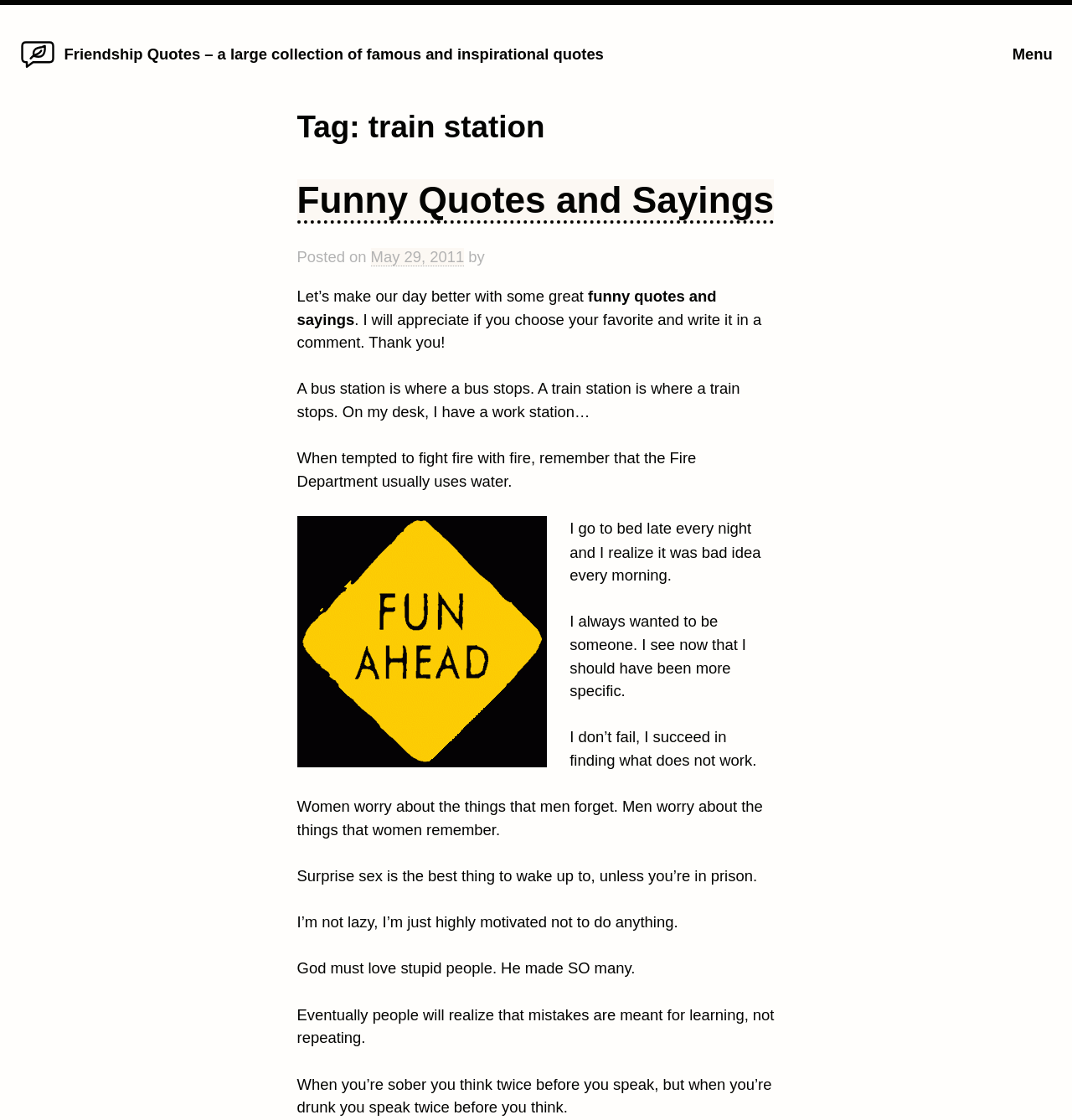Respond to the question below with a concise word or phrase:
What is the date of the post 'Funny Quotes and Sayings'?

May 29, 2011